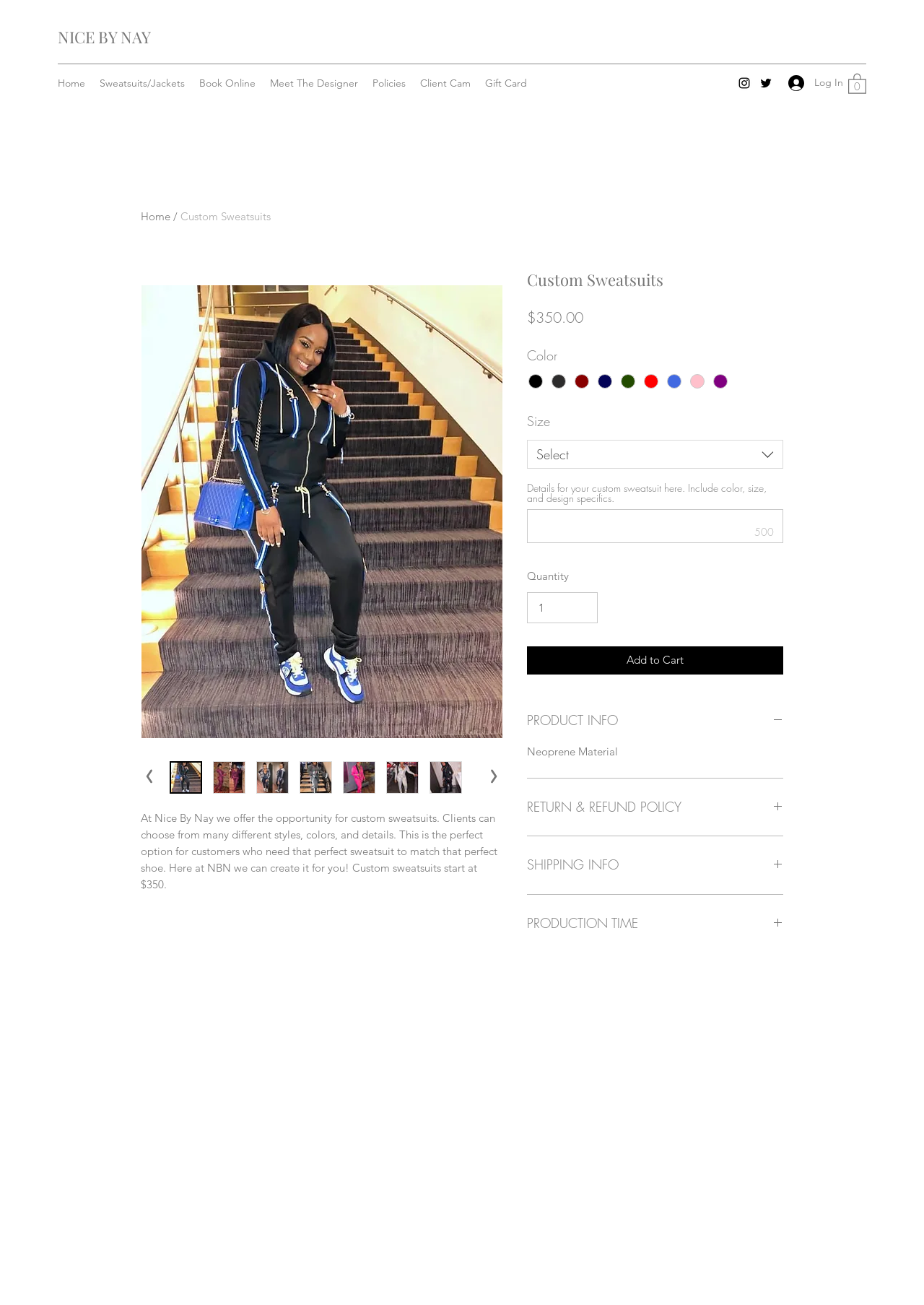Pinpoint the bounding box coordinates for the area that should be clicked to perform the following instruction: "Click the 'NEXT STORY' button".

None